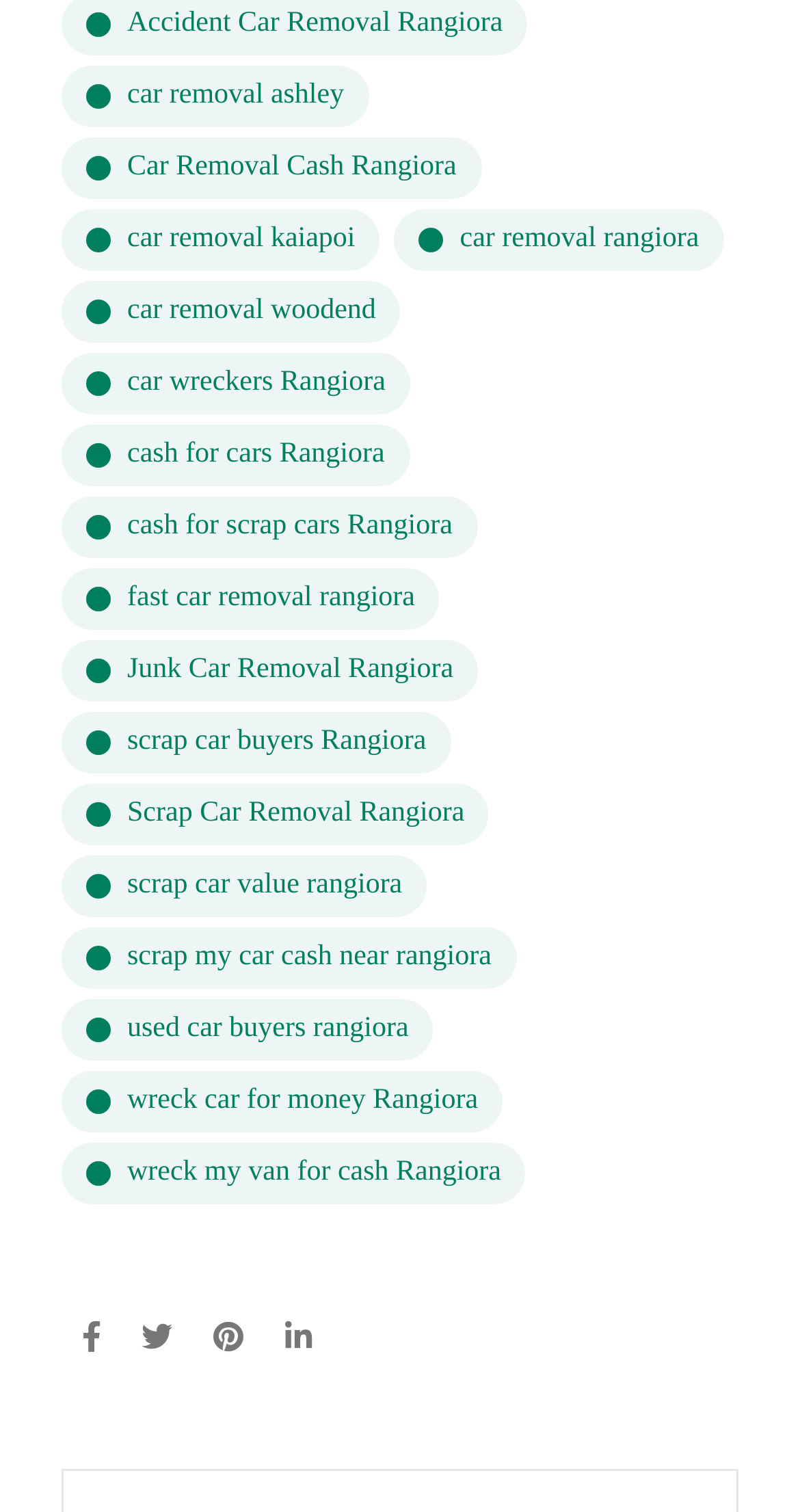What is the location mentioned in the first link?
Please provide a detailed answer to the question.

The first link on the webpage has the text 'car removal ashley', which suggests that the location mentioned is Ashley.